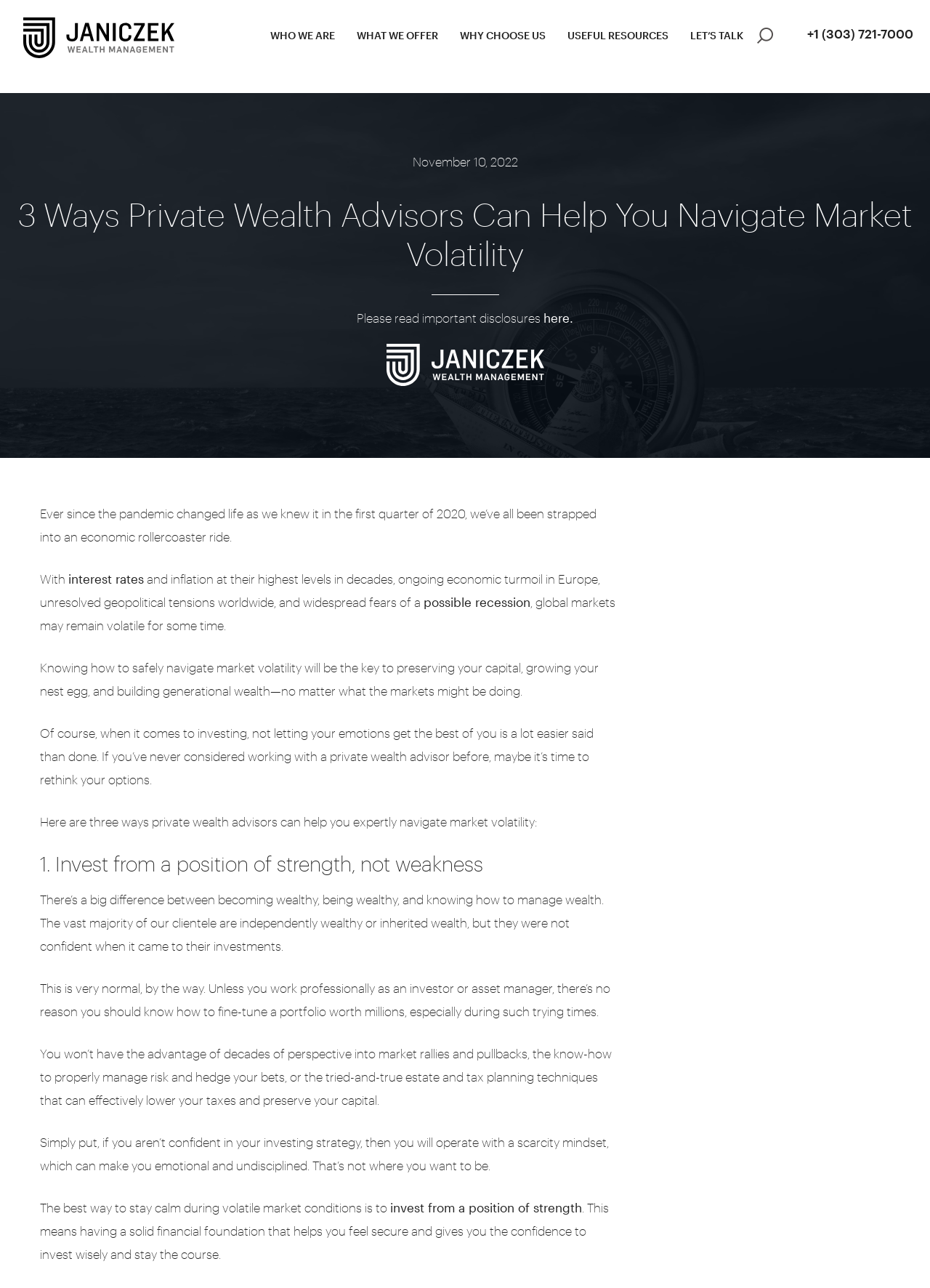Specify the bounding box coordinates of the area to click in order to execute this command: 'Click the 'Log In' button'. The coordinates should consist of four float numbers ranging from 0 to 1, and should be formatted as [left, top, right, bottom].

None